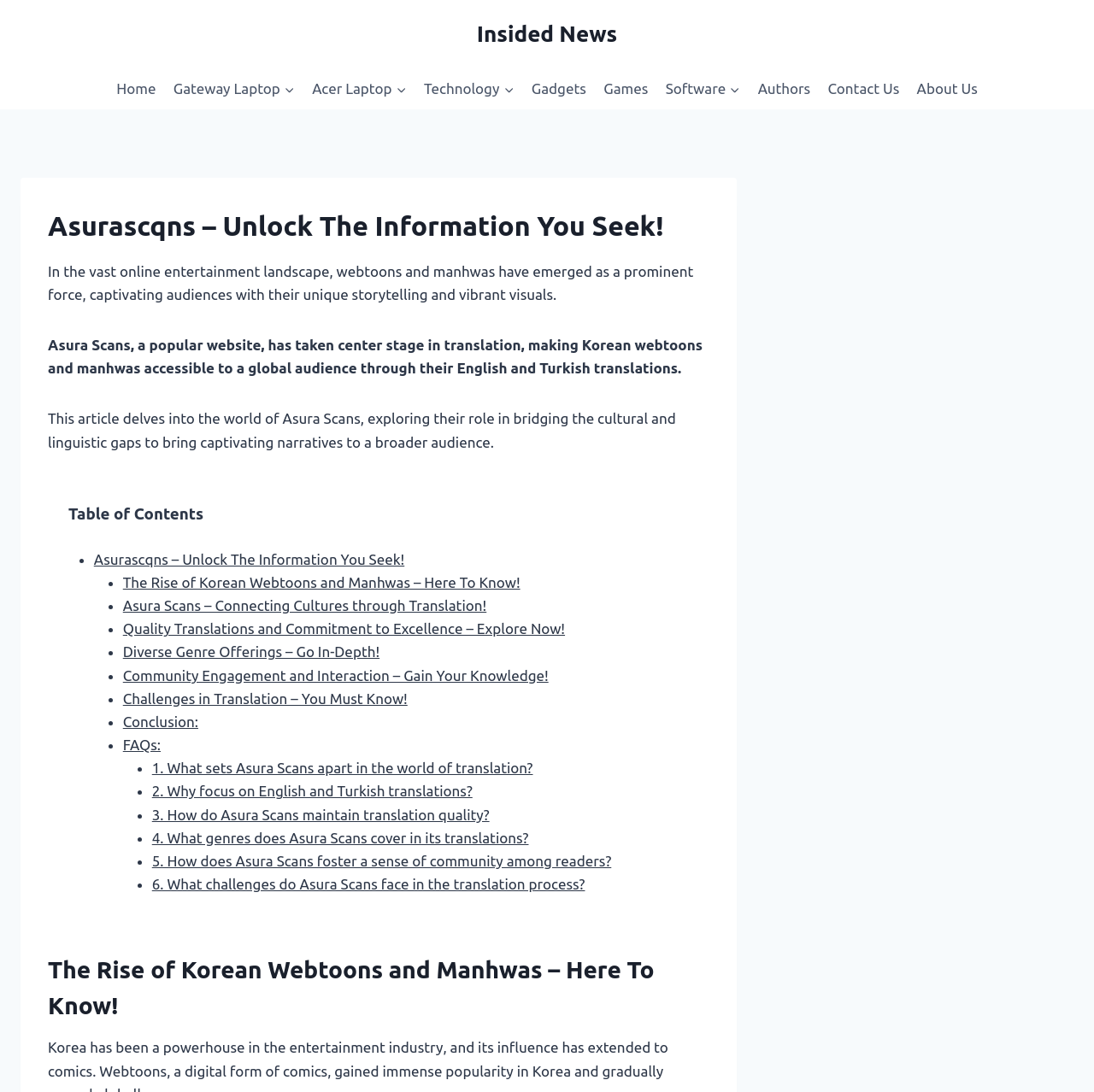Find and provide the bounding box coordinates for the UI element described here: "About Us". The coordinates should be given as four float numbers between 0 and 1: [left, top, right, bottom].

[0.83, 0.063, 0.902, 0.1]